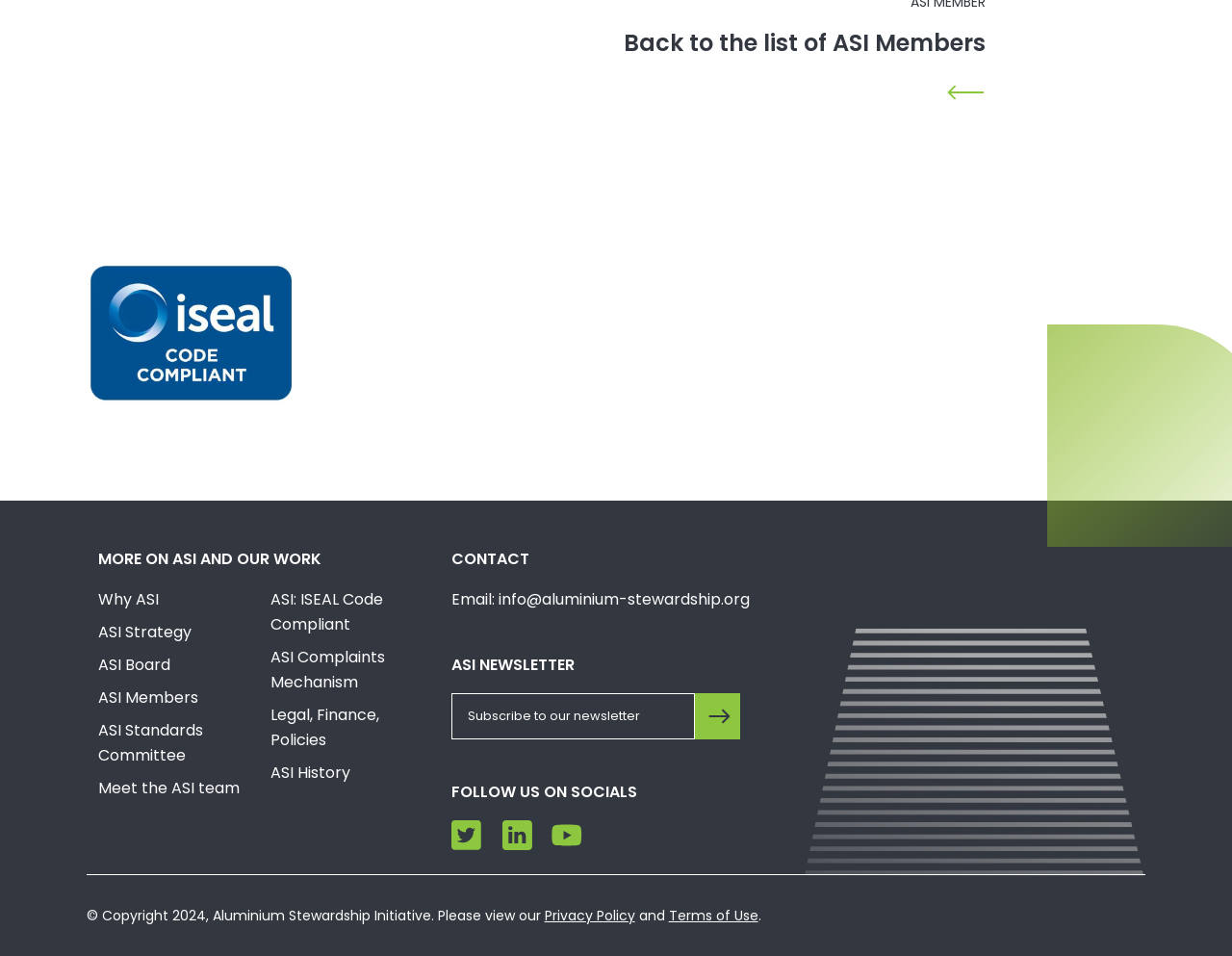What is the organization's name?
Analyze the image and provide a thorough answer to the question.

The organization's name can be found at the bottom of the webpage, in the copyright section, which states '© Copyright 2024, Aluminium Stewardship Initiative.'